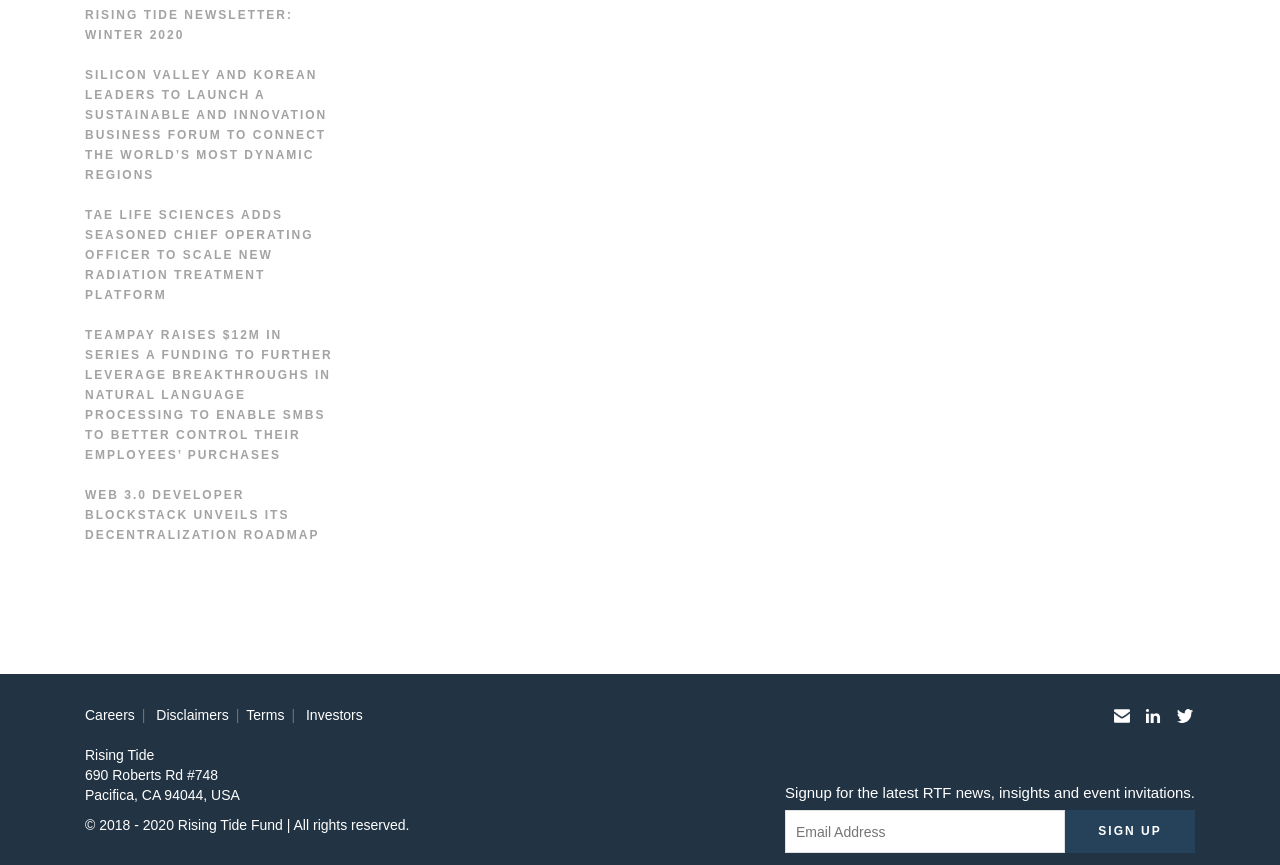Find the bounding box coordinates for the element described here: "Investors".

[0.239, 0.817, 0.283, 0.836]